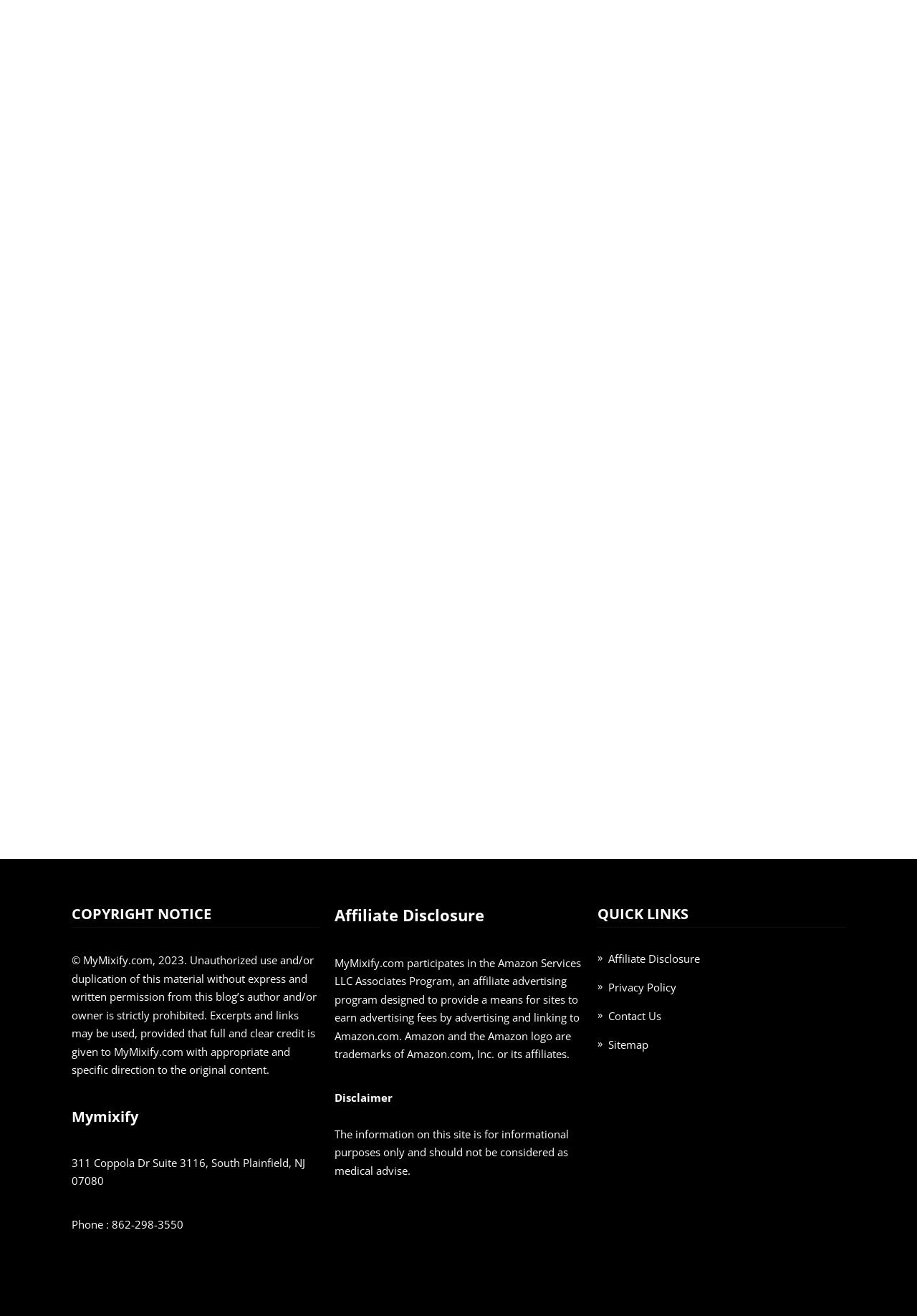Given the element description: "Affiliate Disclosure", predict the bounding box coordinates of the UI element it refers to, using four float numbers between 0 and 1, i.e., [left, top, right, bottom].

[0.664, 0.723, 0.764, 0.734]